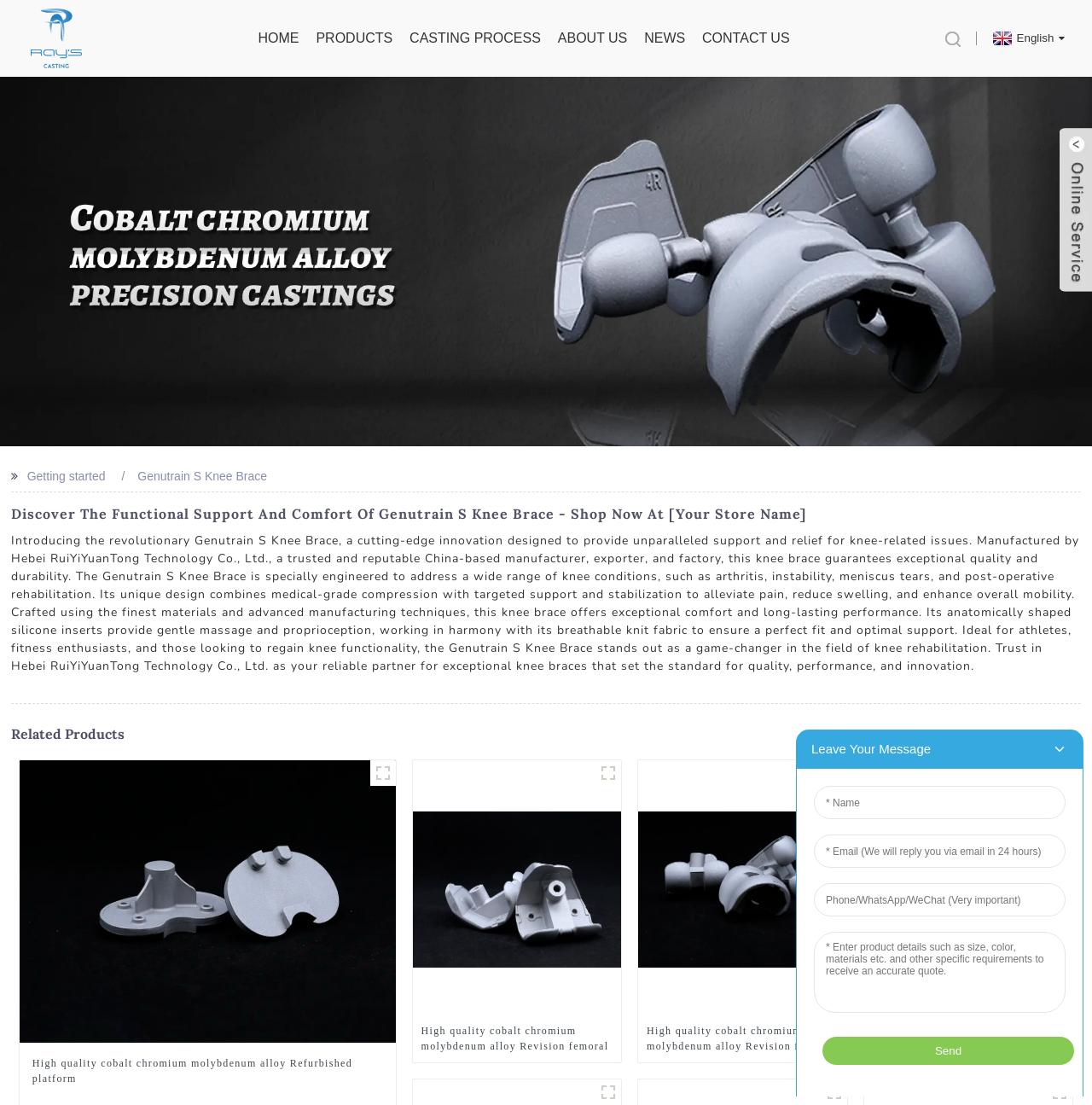Given the element description: "Getting started", predict the bounding box coordinates of the UI element it refers to, using four float numbers between 0 and 1, i.e., [left, top, right, bottom].

[0.025, 0.425, 0.096, 0.437]